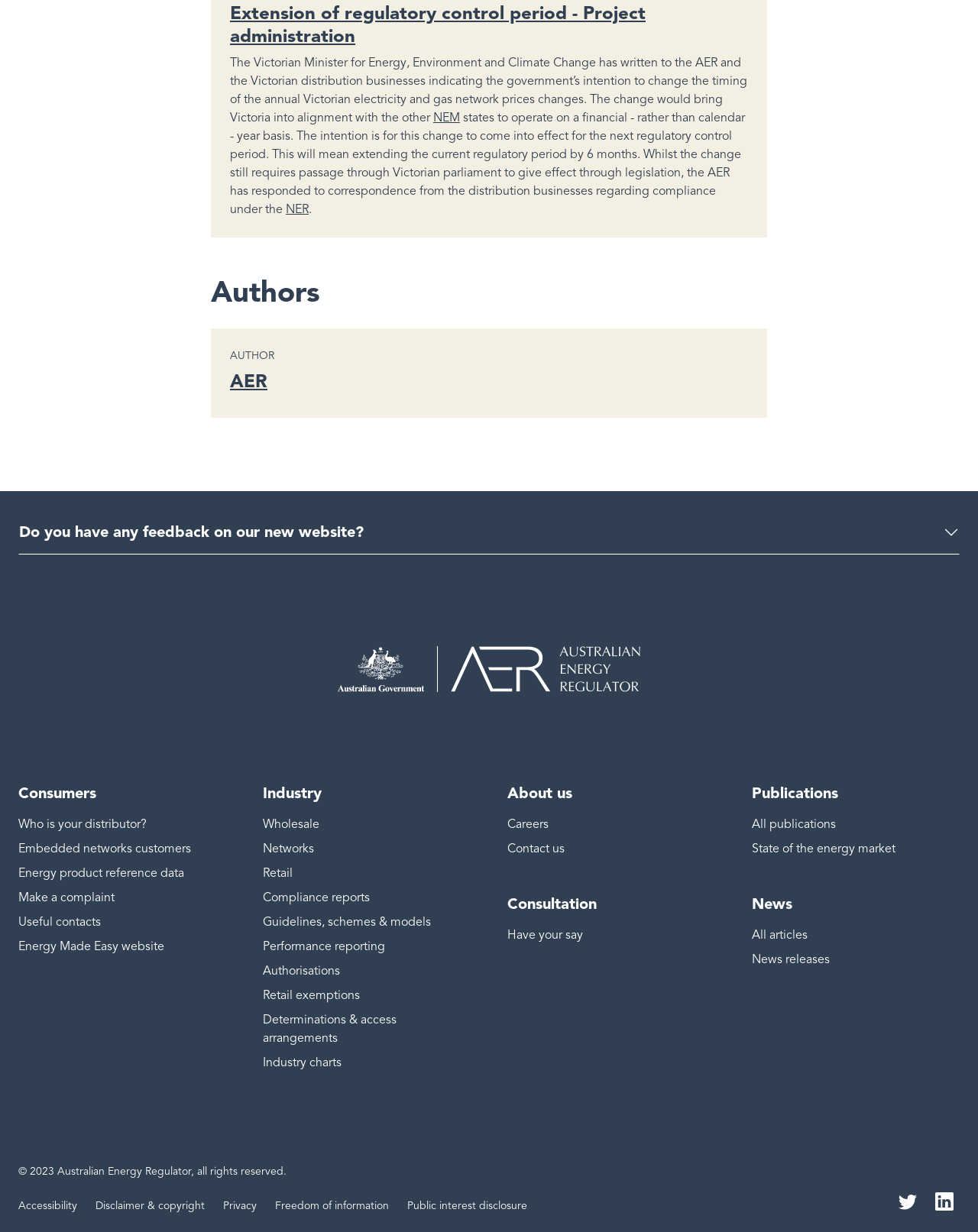Provide the bounding box coordinates for the UI element described in this sentence: "Who is your distributor?". The coordinates should be four float values between 0 and 1, i.e., [left, top, right, bottom].

[0.019, 0.663, 0.15, 0.675]